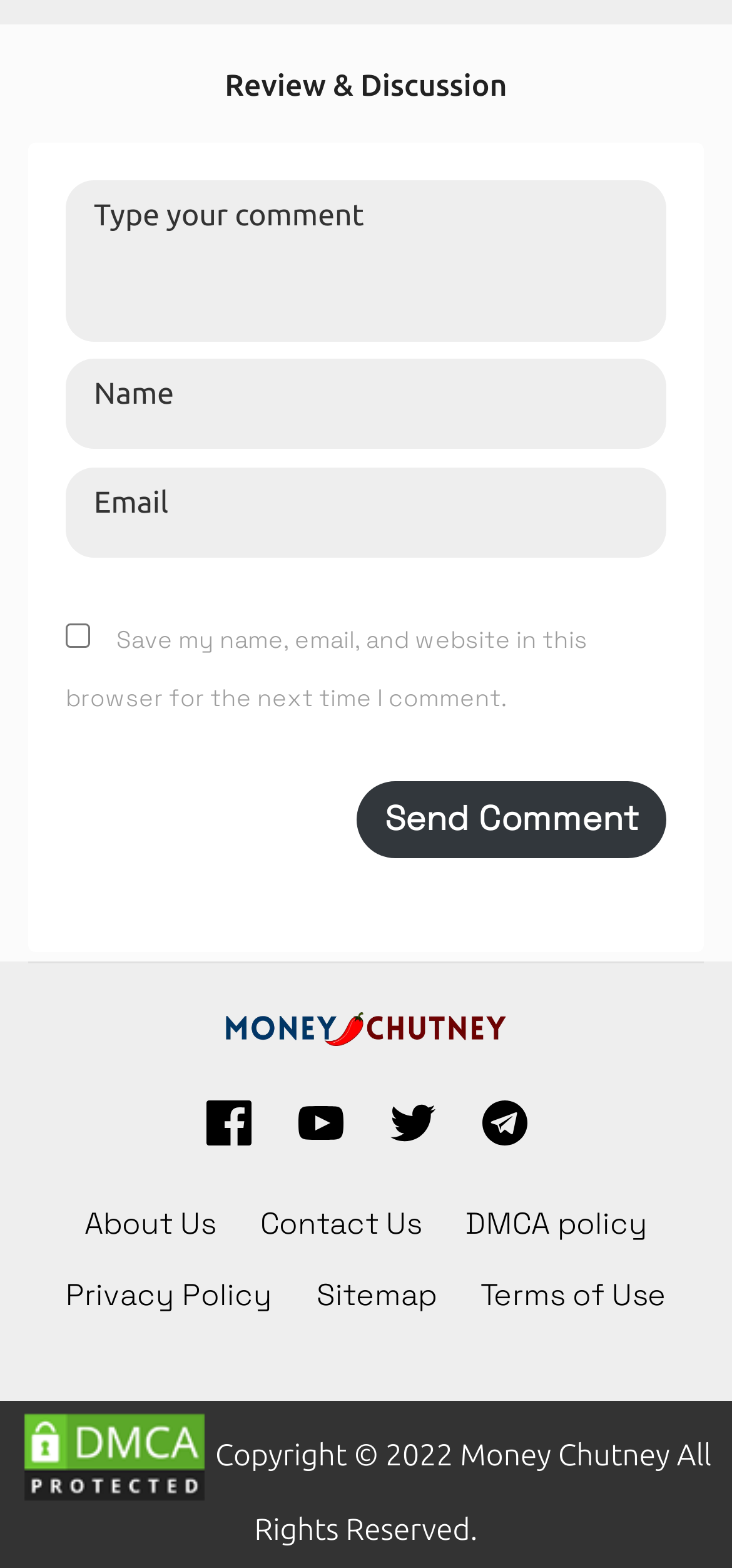Identify the bounding box coordinates of the region that needs to be clicked to carry out this instruction: "Send a comment". Provide these coordinates as four float numbers ranging from 0 to 1, i.e., [left, top, right, bottom].

[0.487, 0.499, 0.91, 0.547]